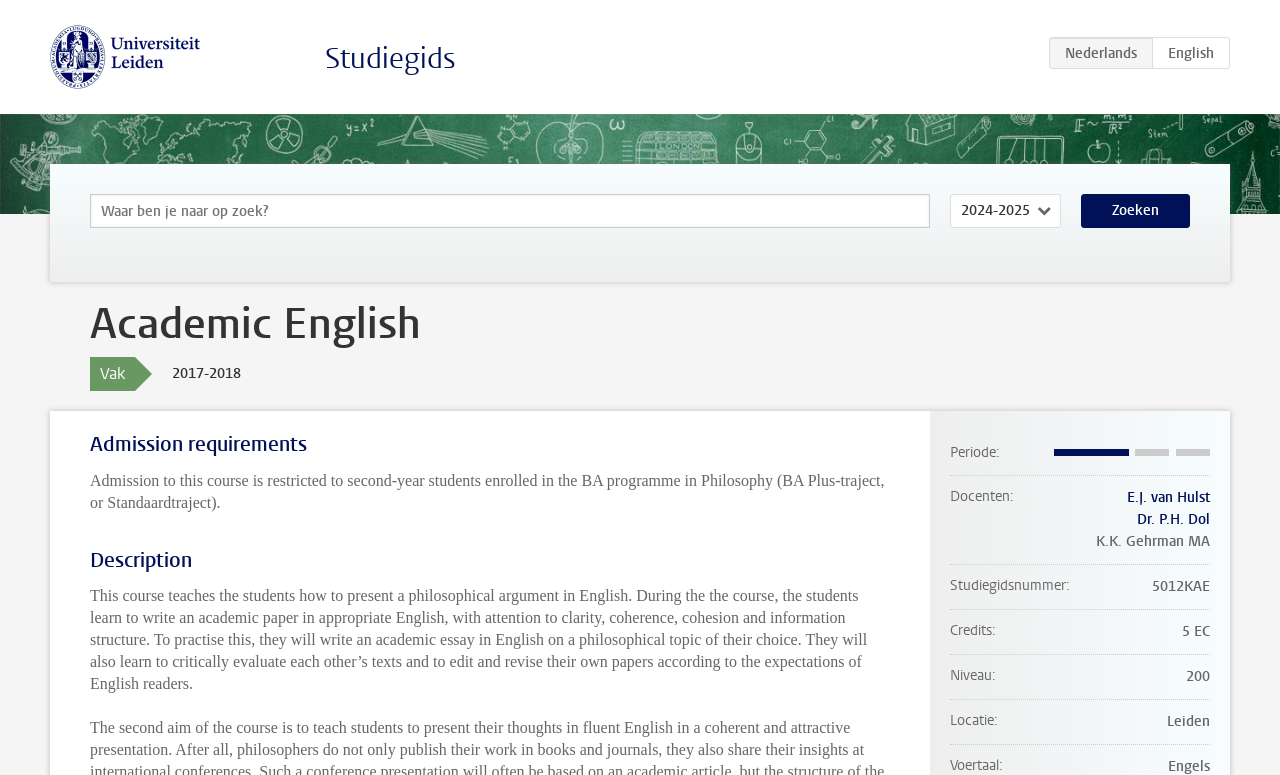Given the webpage screenshot, identify the bounding box of the UI element that matches this description: "en".

[0.9, 0.048, 0.961, 0.089]